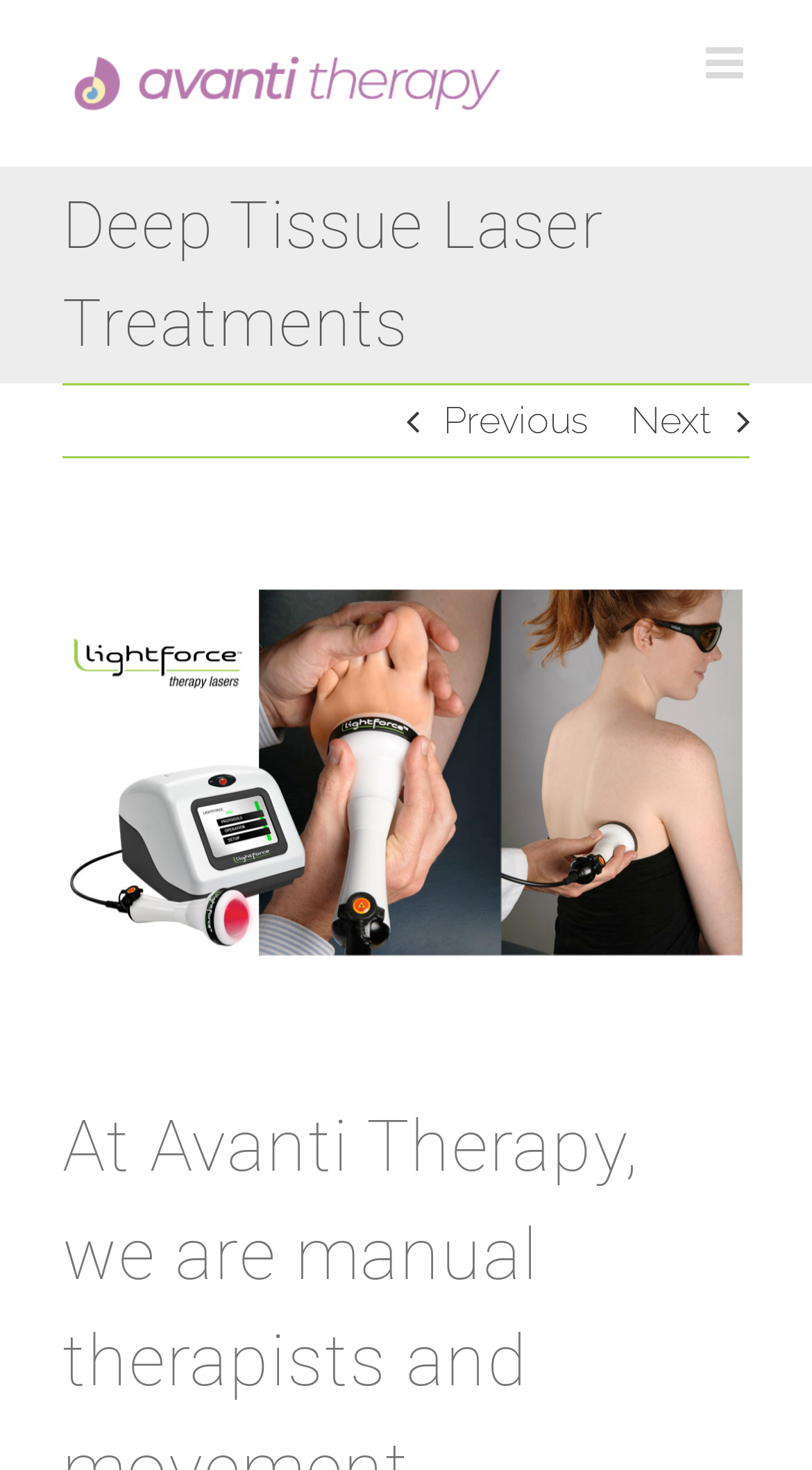Find the headline of the webpage and generate its text content.

Deep Tissue Laser Treatments